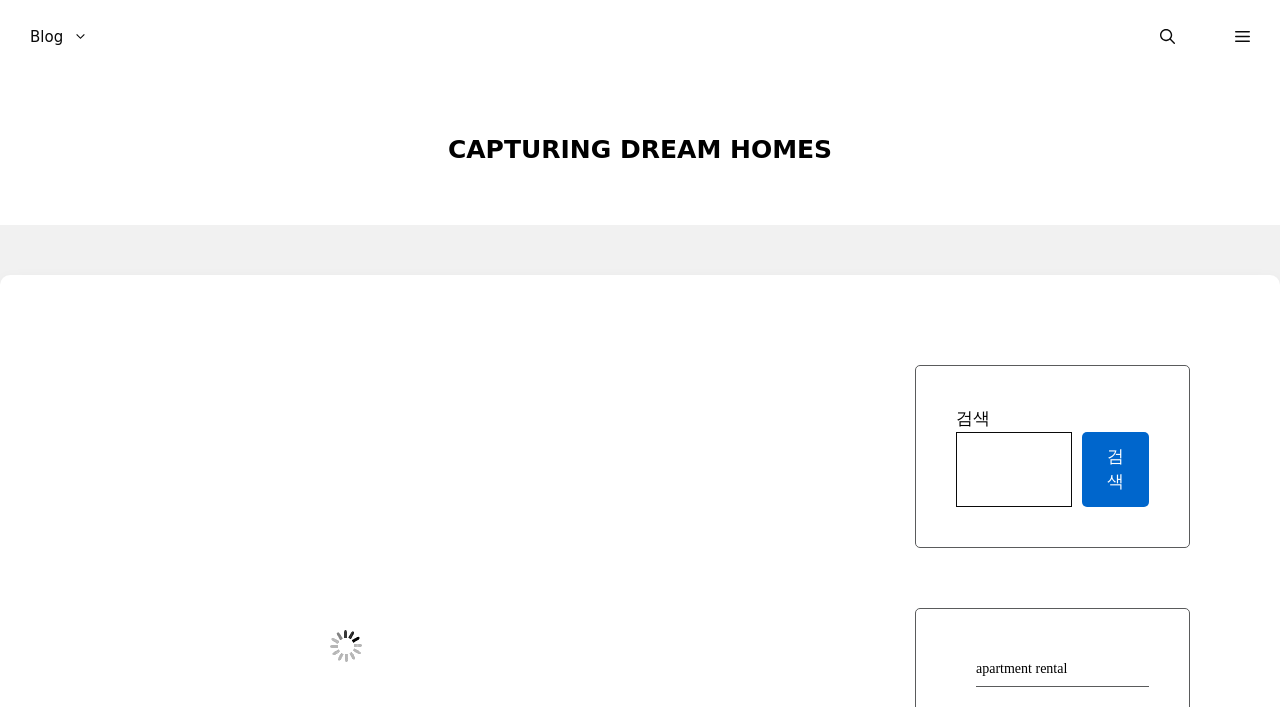Answer the following query with a single word or phrase:
How many sections are in the webpage?

4